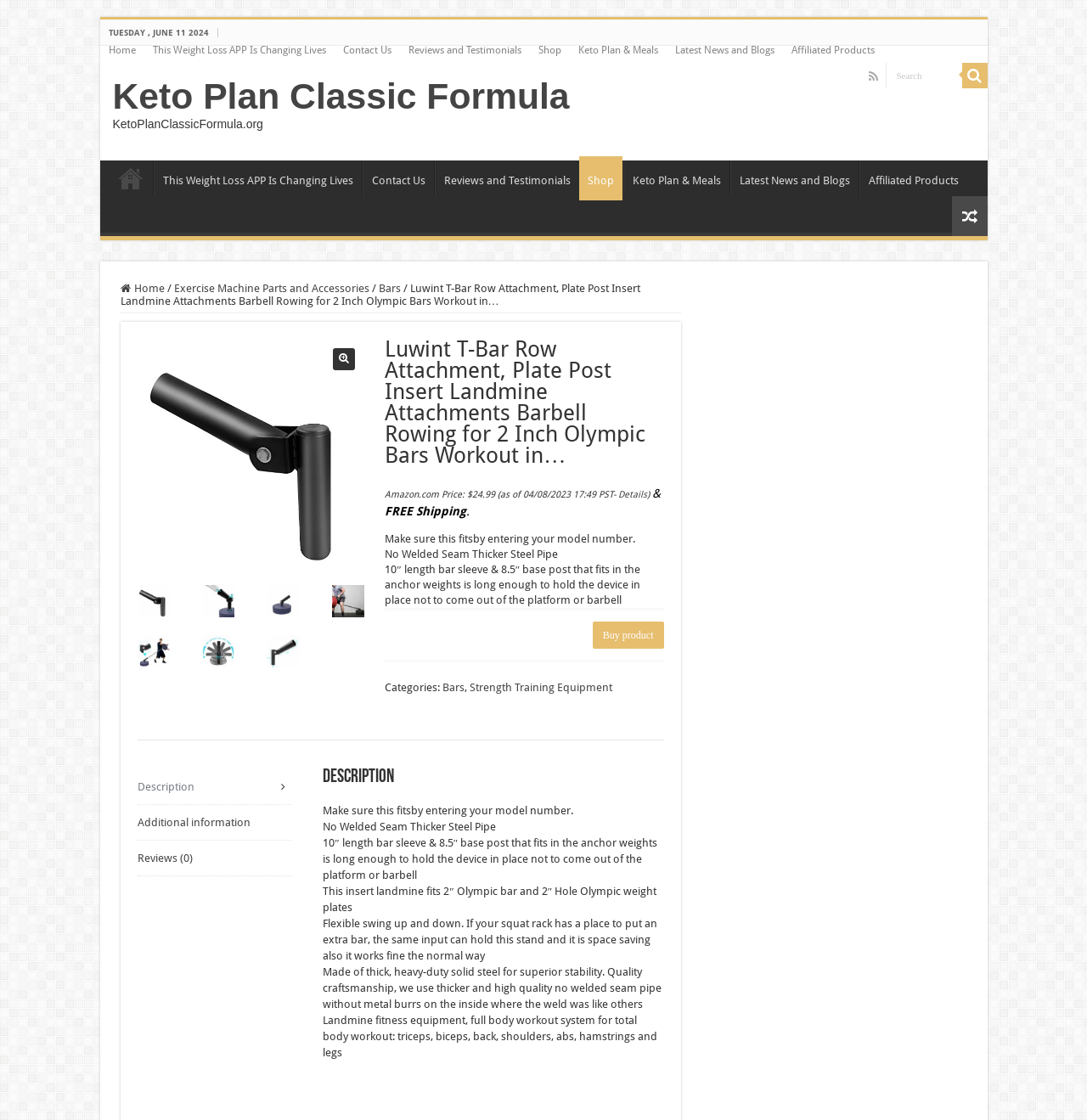Find the bounding box coordinates for the area you need to click to carry out the instruction: "Search for a product". The coordinates should be four float numbers between 0 and 1, indicated as [left, top, right, bottom].

[0.814, 0.056, 0.885, 0.078]